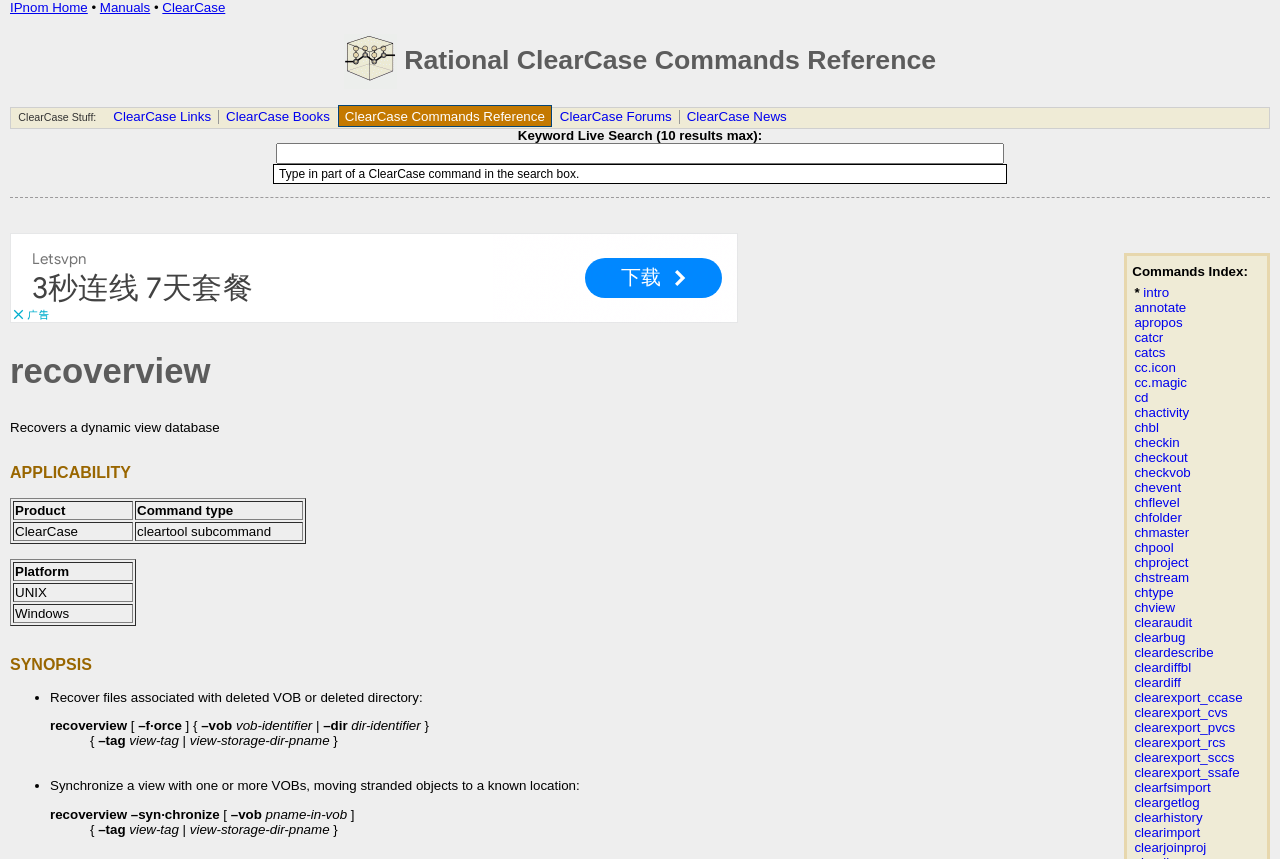Please identify the bounding box coordinates of the clickable element to fulfill the following instruction: "Go to the 'ClearCase Commands Reference' page". The coordinates should be four float numbers between 0 and 1, i.e., [left, top, right, bottom].

[0.316, 0.052, 0.731, 0.087]